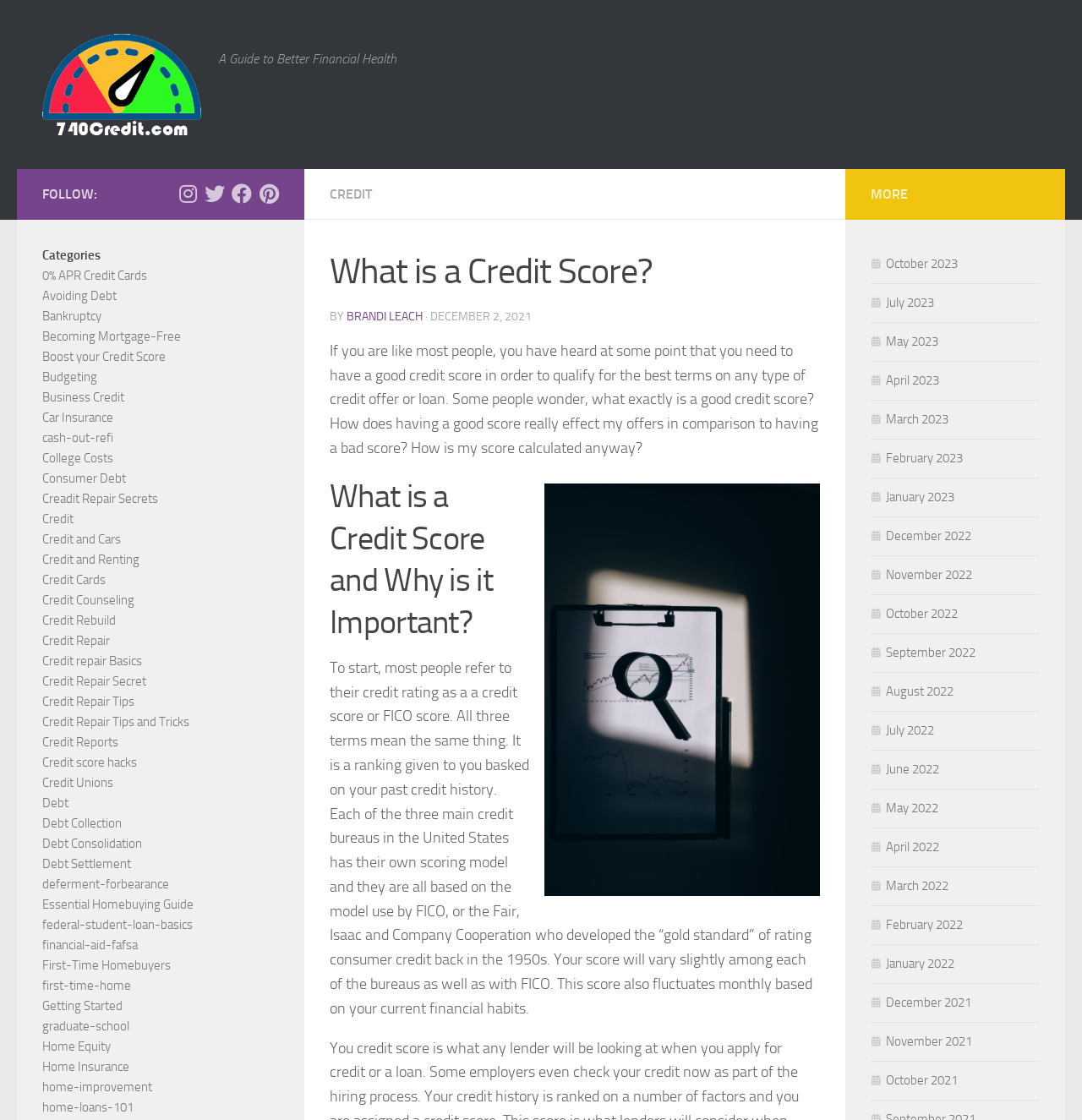Find the bounding box coordinates of the clickable element required to execute the following instruction: "Read the article 'What is a Credit Score and Why is it Important?'". Provide the coordinates as four float numbers between 0 and 1, i.e., [left, top, right, bottom].

[0.305, 0.425, 0.758, 0.575]